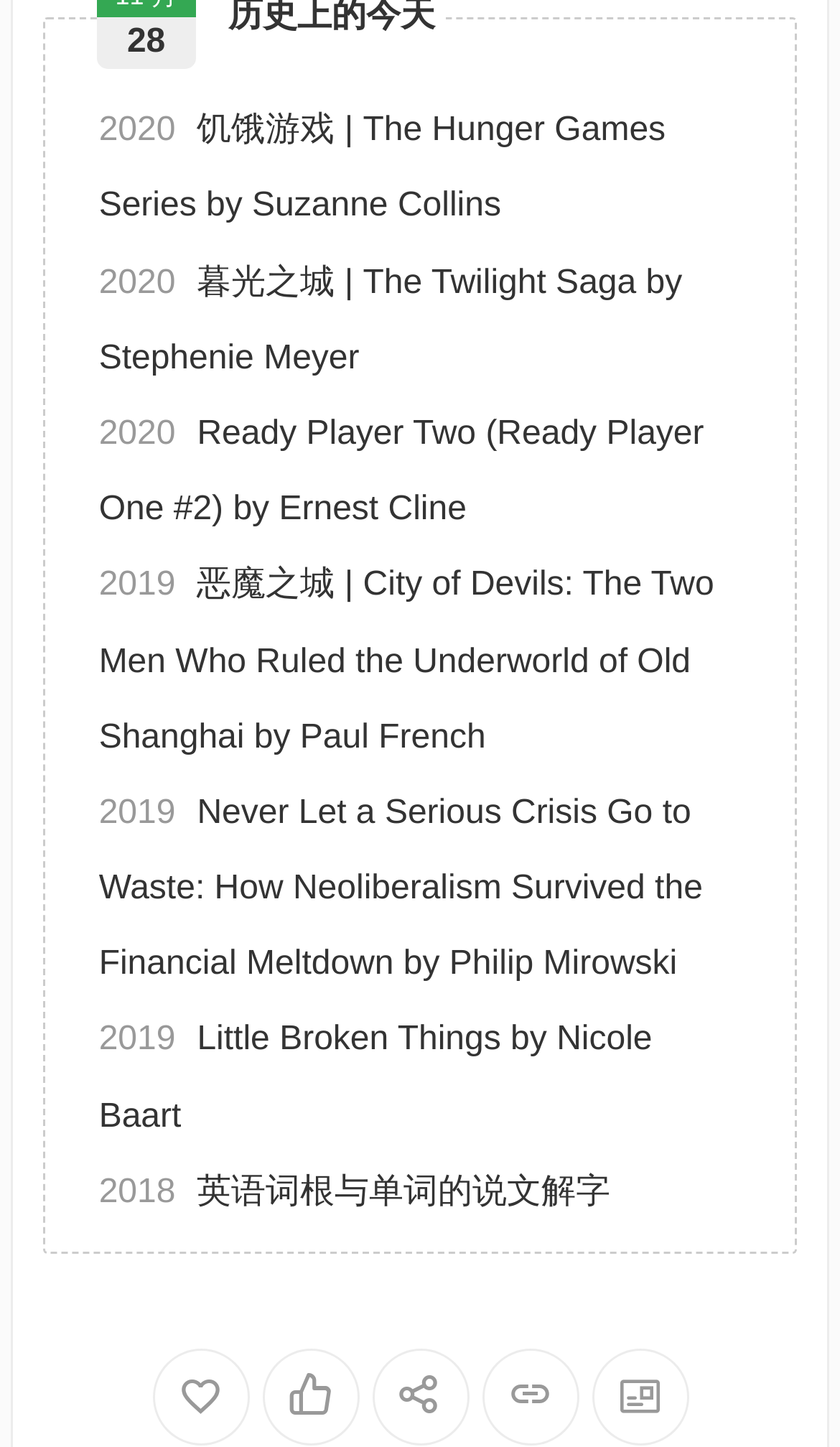How many links are there below the list items?
From the image, respond using a single word or phrase.

6